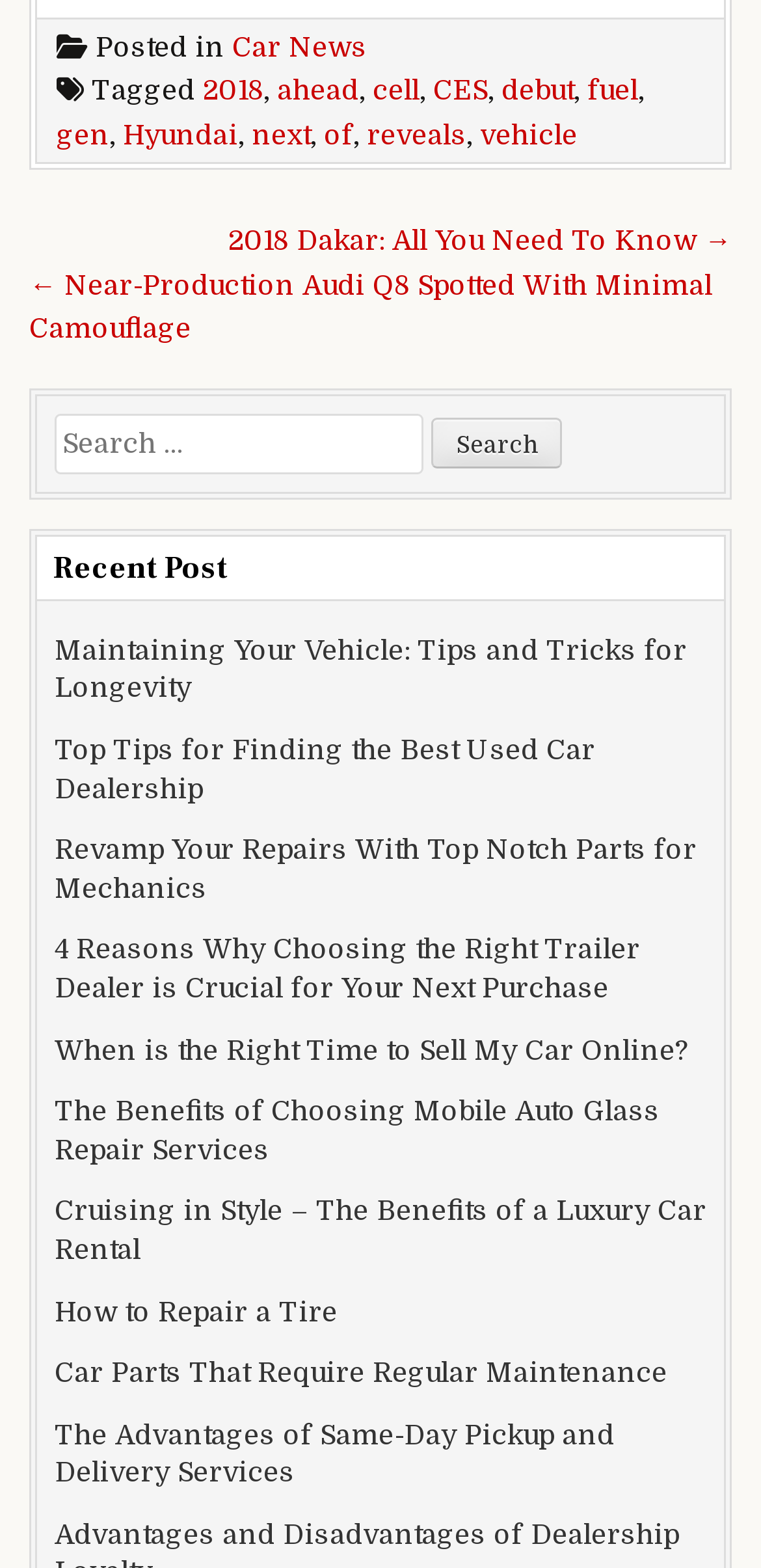Determine the bounding box for the described UI element: "cell".

[0.49, 0.048, 0.551, 0.068]